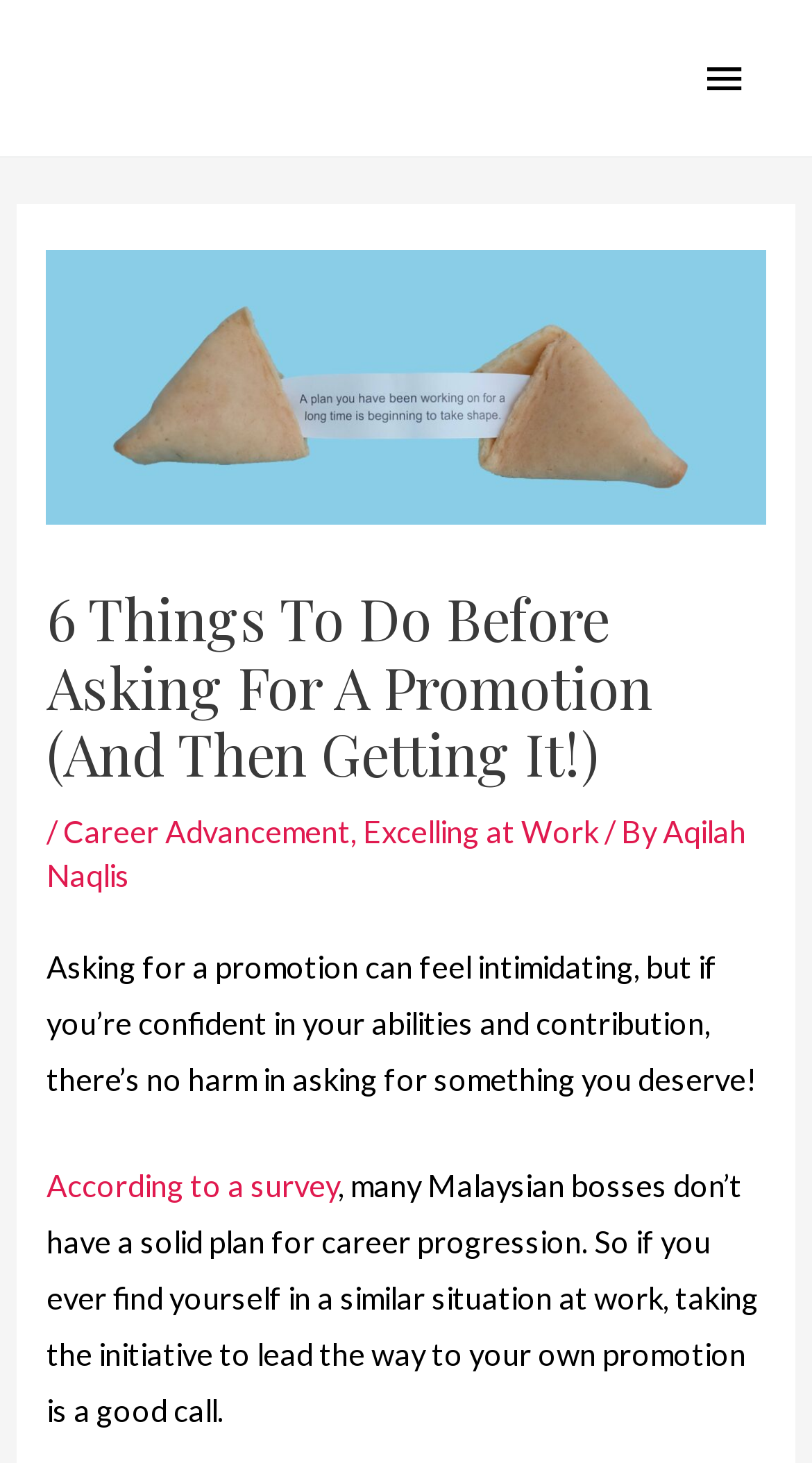What is the main heading of this webpage? Please extract and provide it.

6 Things To Do Before Asking For A Promotion (And Then Getting It!)